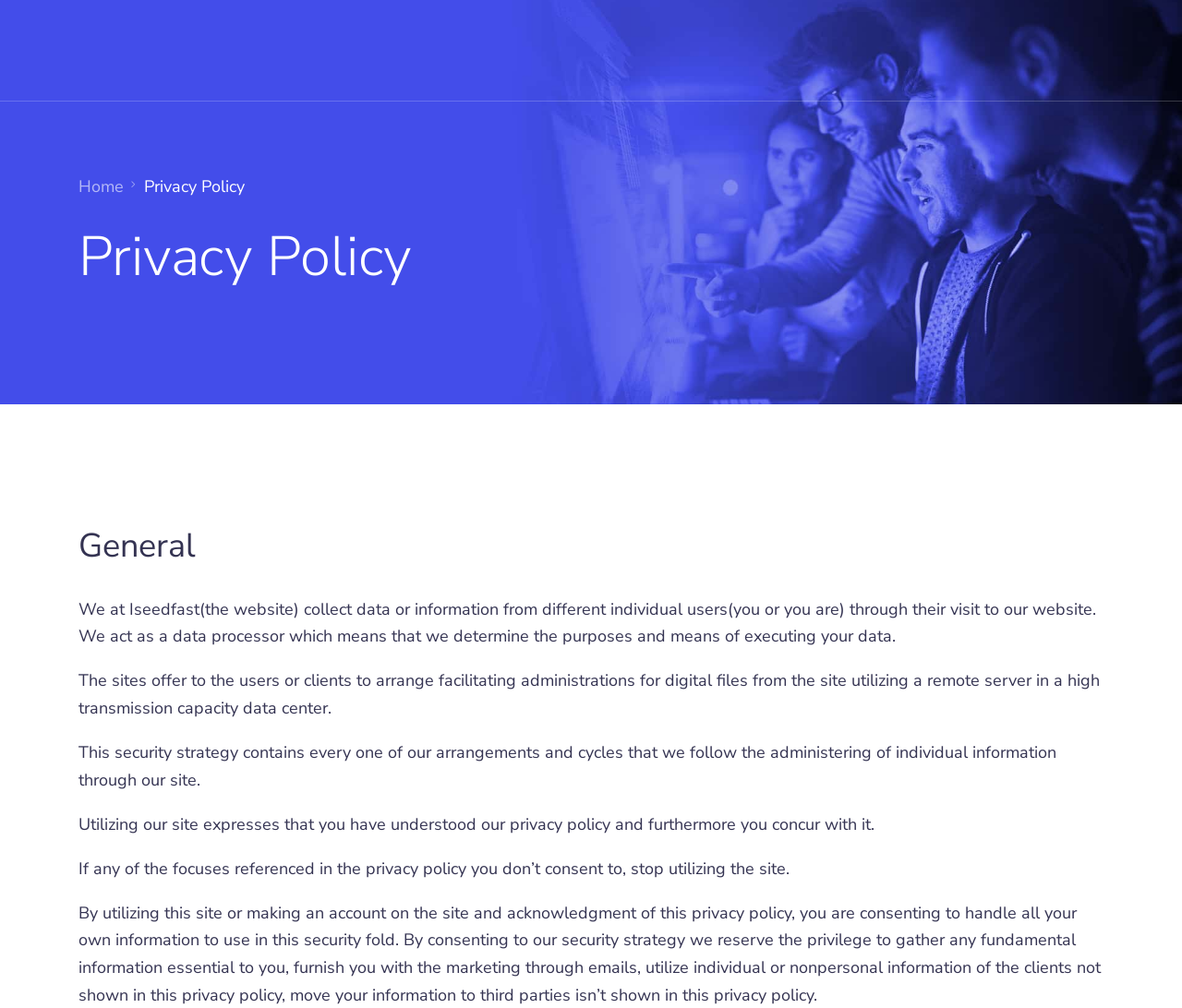Identify the bounding box coordinates for the UI element mentioned here: "Our Studio". Provide the coordinates as four float values between 0 and 1, i.e., [left, top, right, bottom].

None